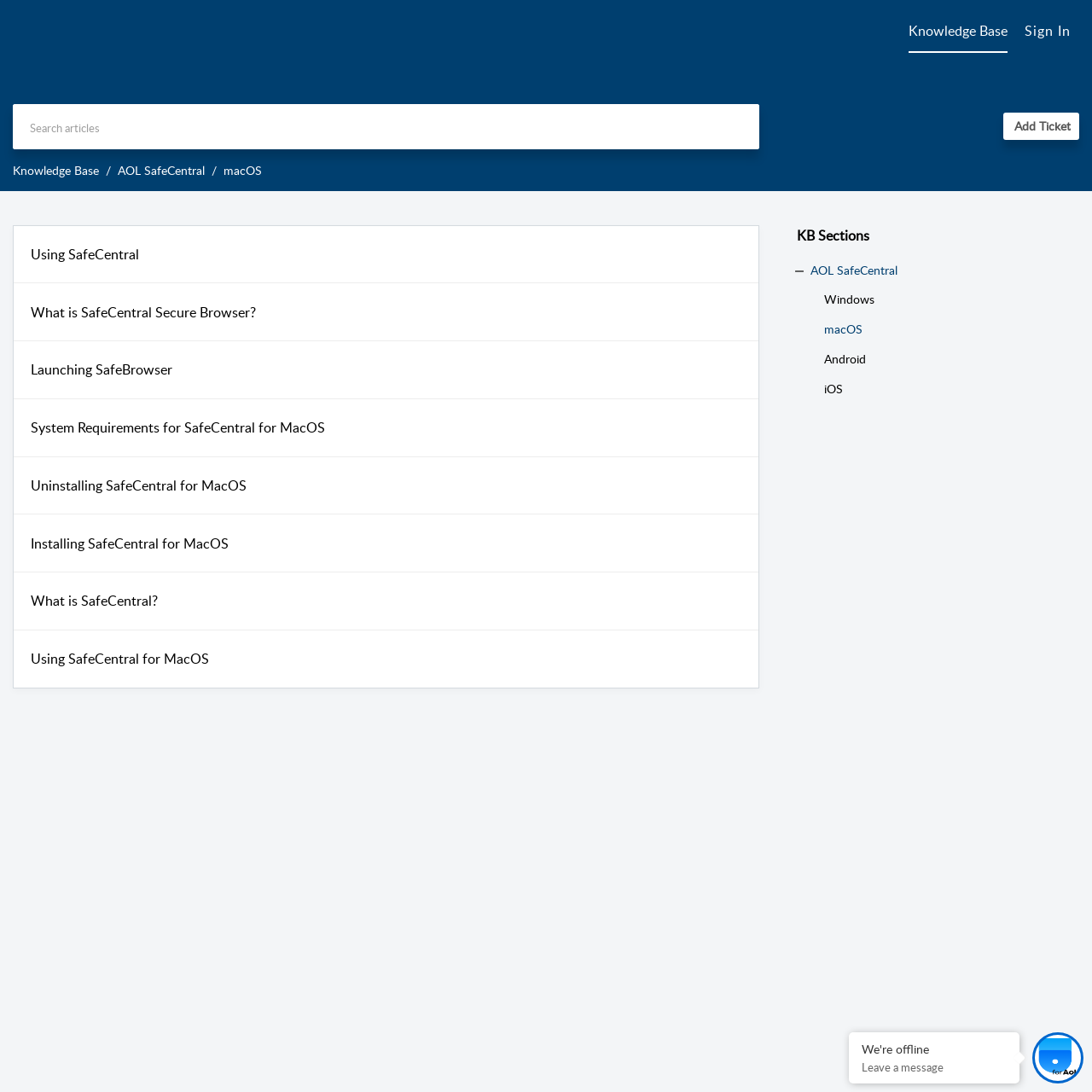Locate the bounding box coordinates of the segment that needs to be clicked to meet this instruction: "Sign in".

[0.938, 0.02, 0.98, 0.037]